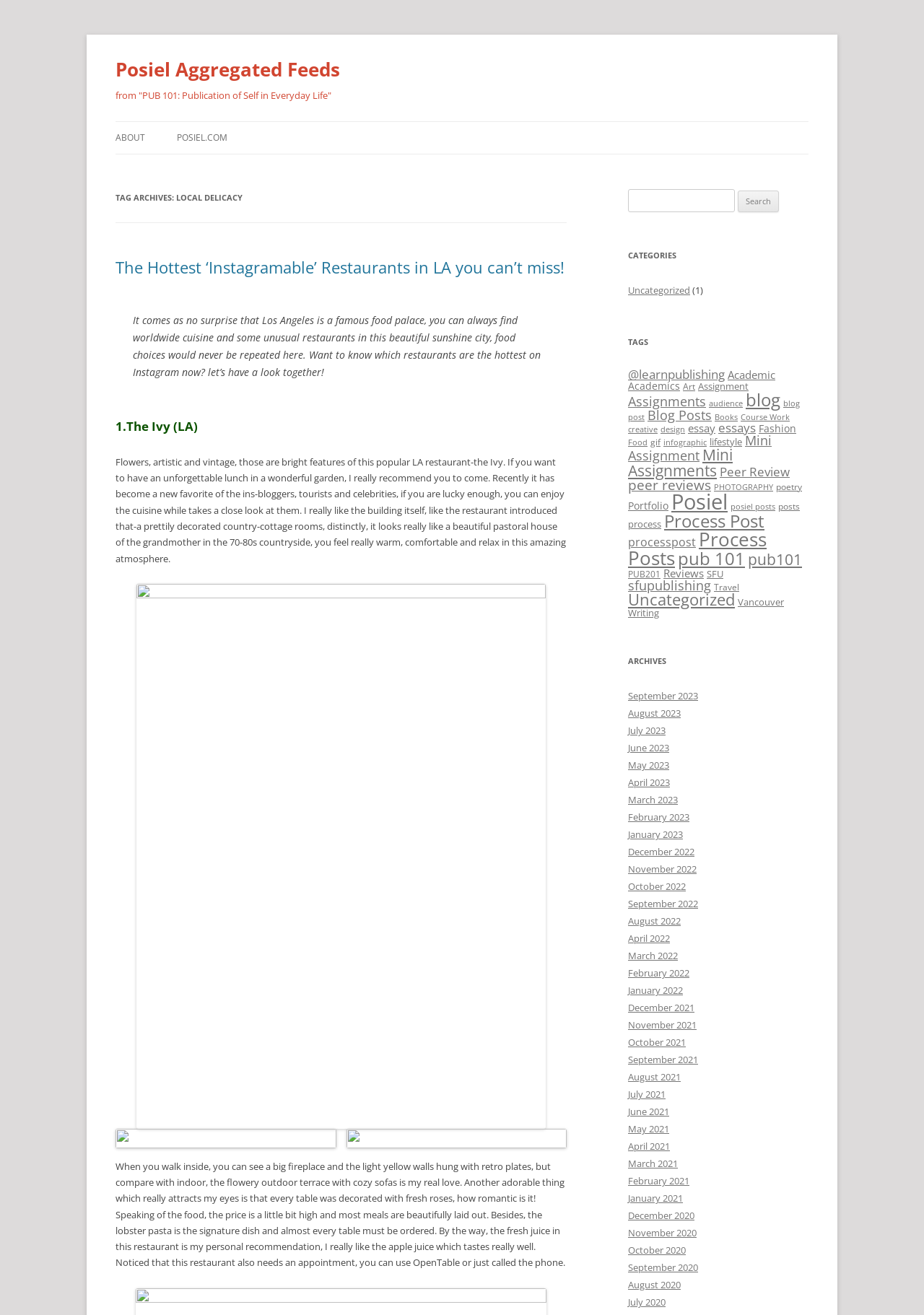Can you find and provide the main heading text of this webpage?

Posiel Aggregated Feeds